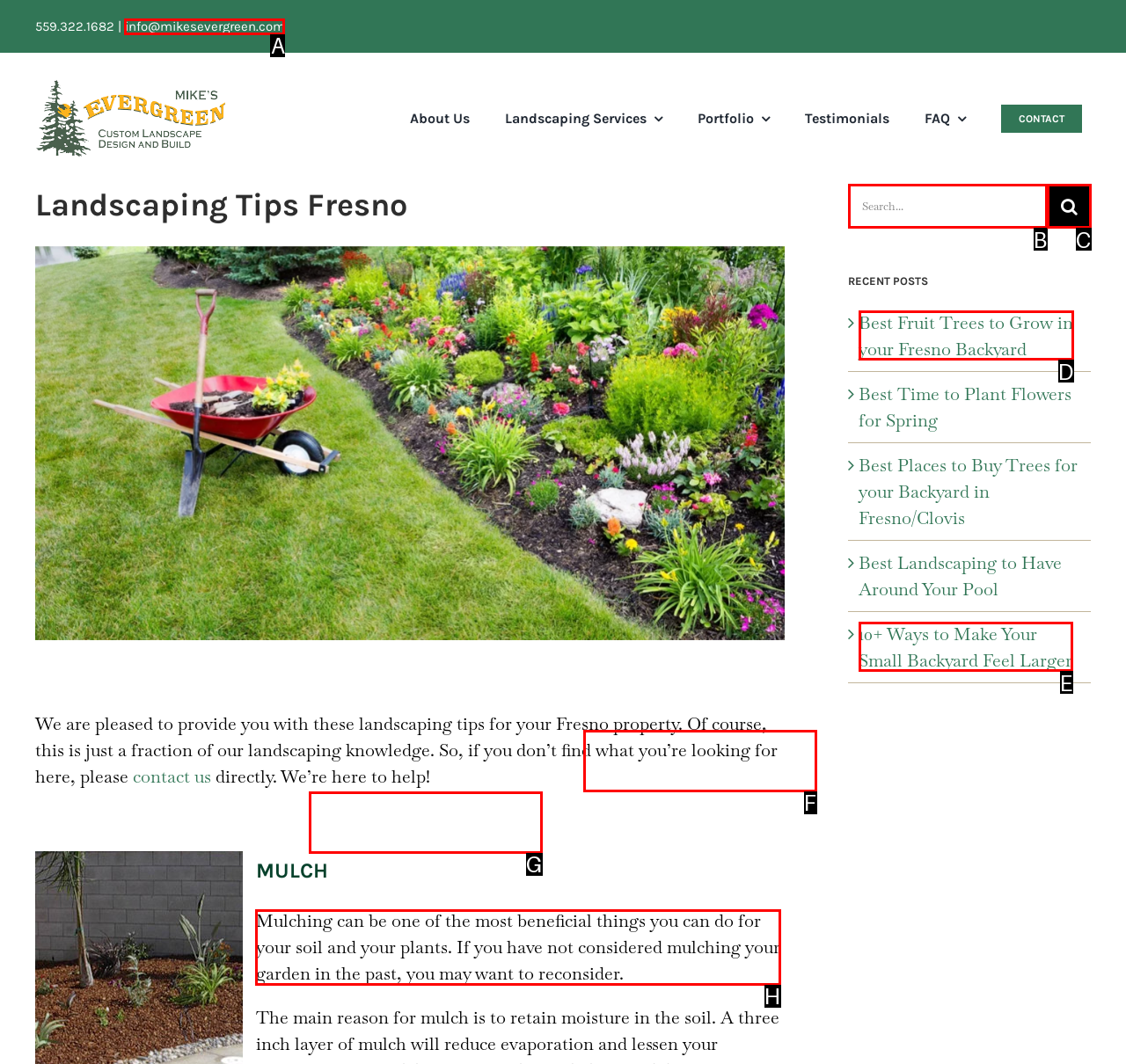Determine the letter of the UI element I should click on to complete the task: Read about mulch from the provided choices in the screenshot.

H